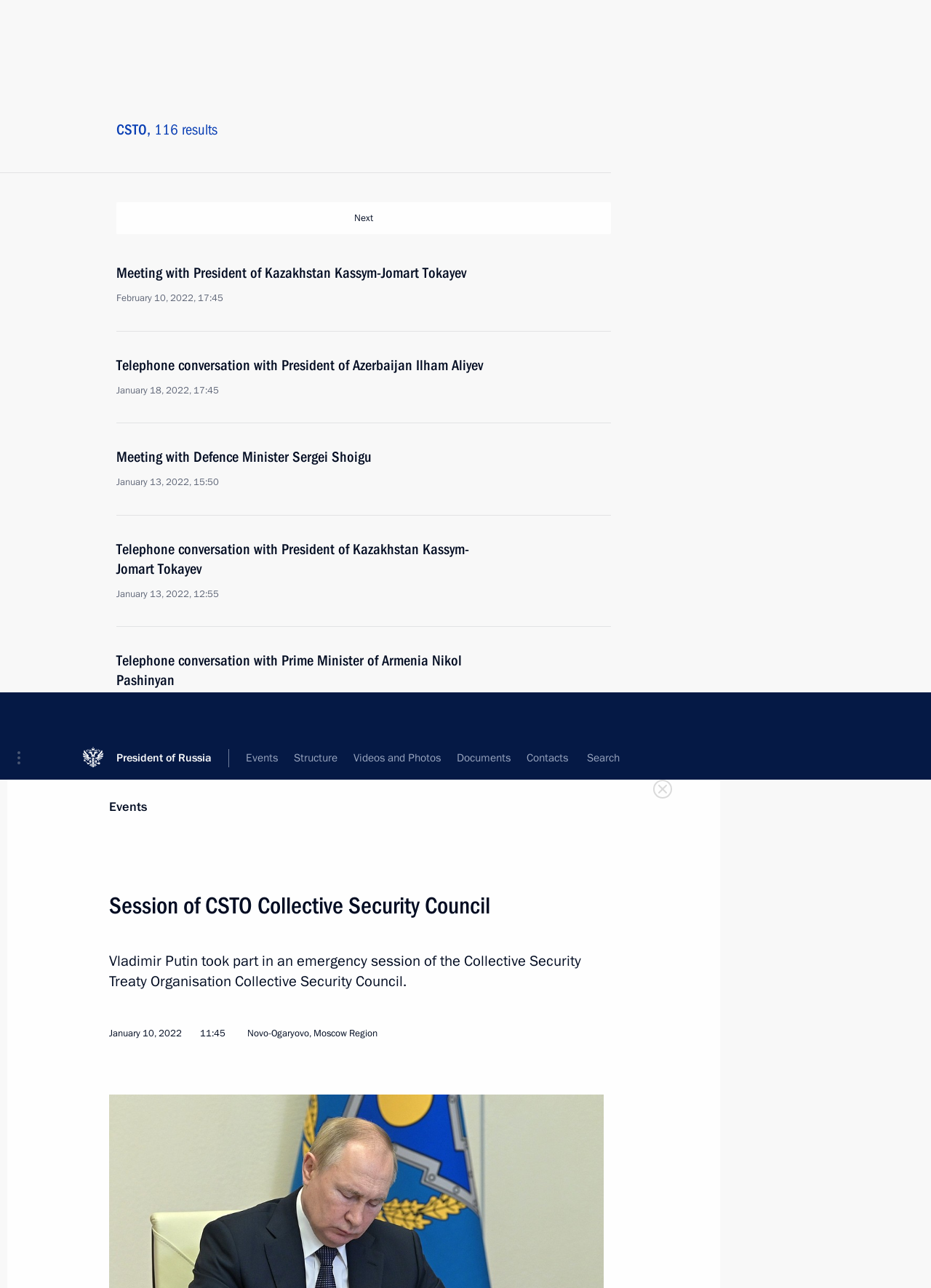How many images are there in the webpage?
Kindly give a detailed and elaborate answer to the question.

There is only one image in the webpage, which is described as 'During the CSTO Collective Security Council session (held via videoconference).' This image is likely a photo of the session.